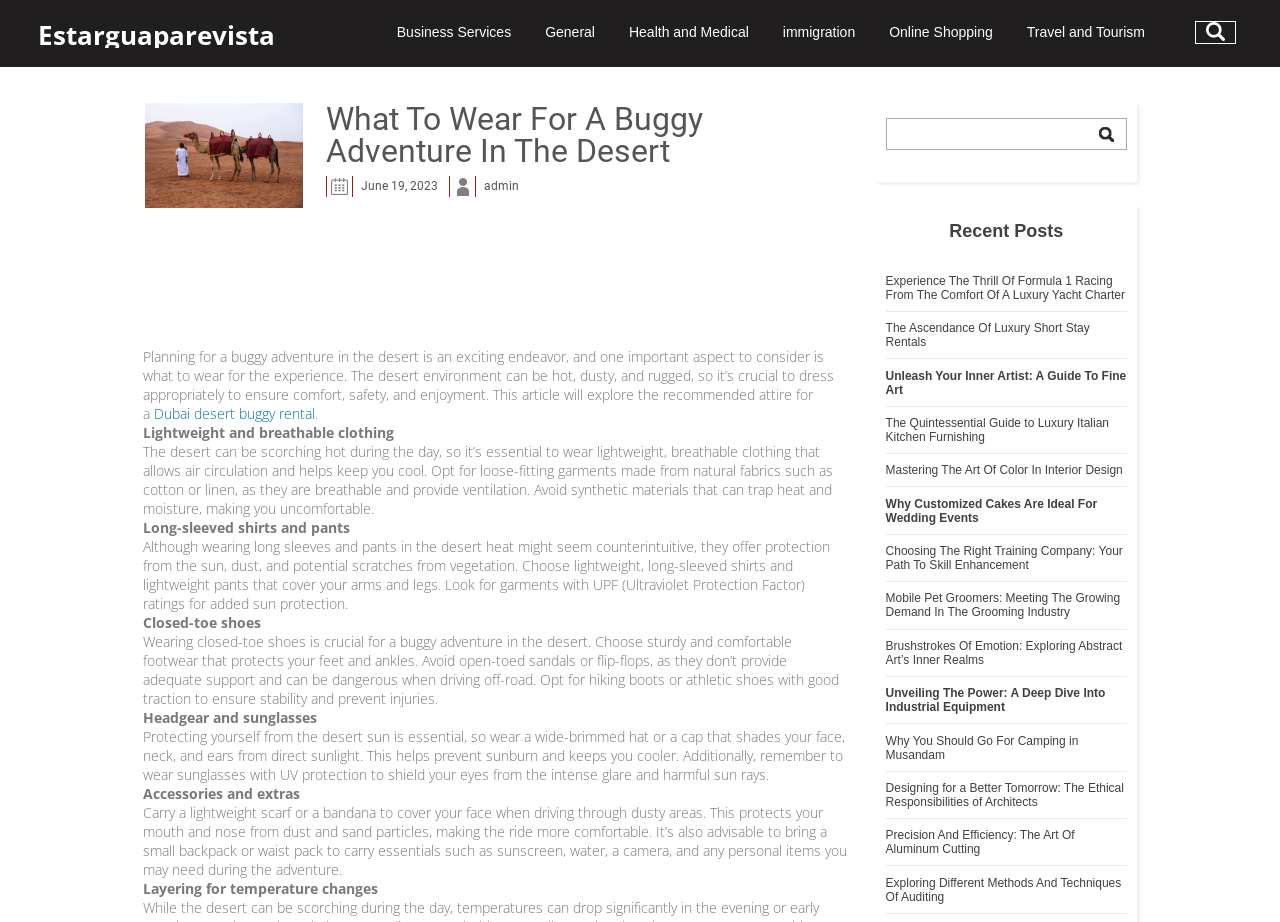What type of shoes are recommended for a buggy adventure in the desert? Using the information from the screenshot, answer with a single word or phrase.

Closed-toe shoes